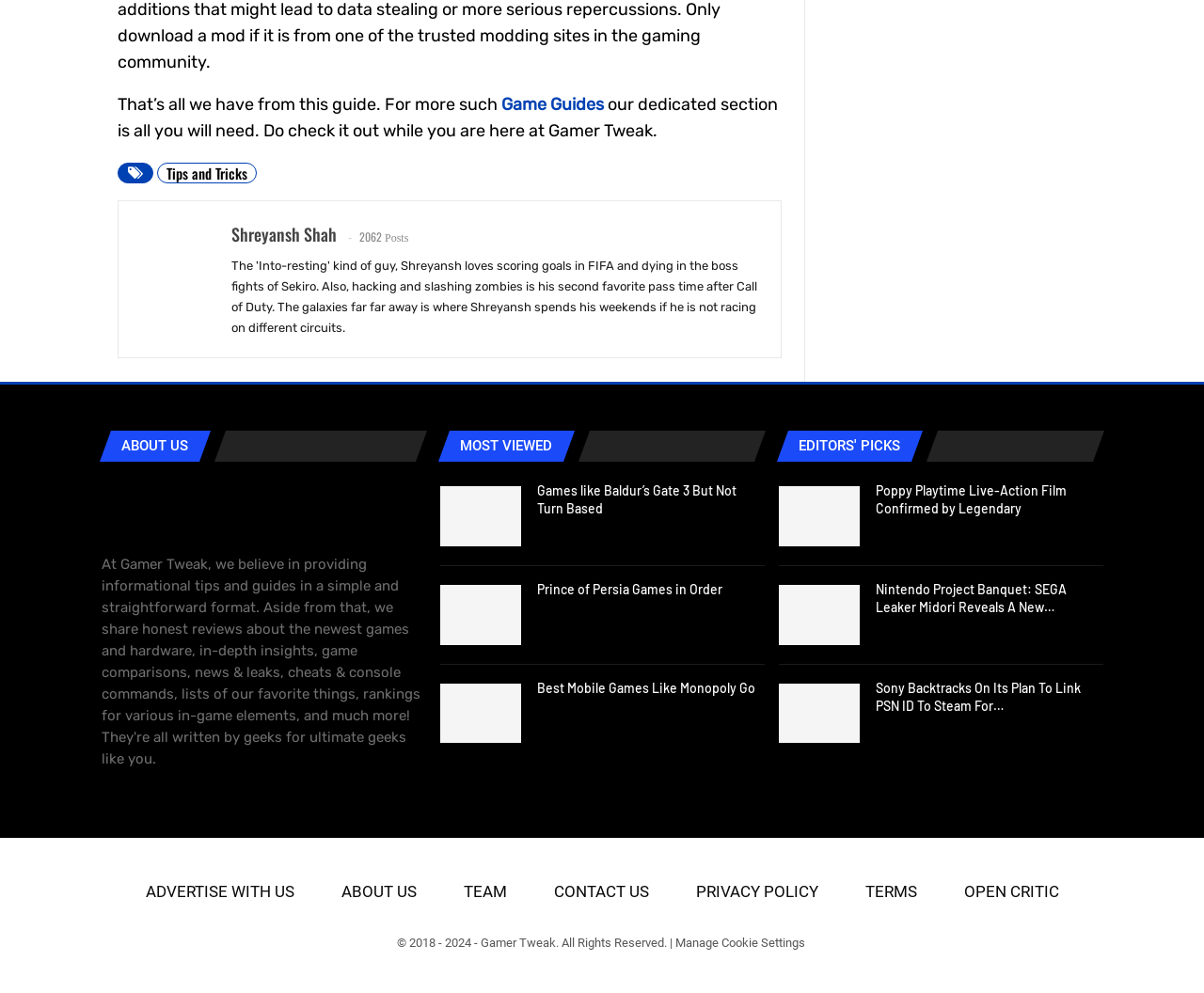Provide a one-word or short-phrase answer to the question:
How many columns are there in the footer?

3